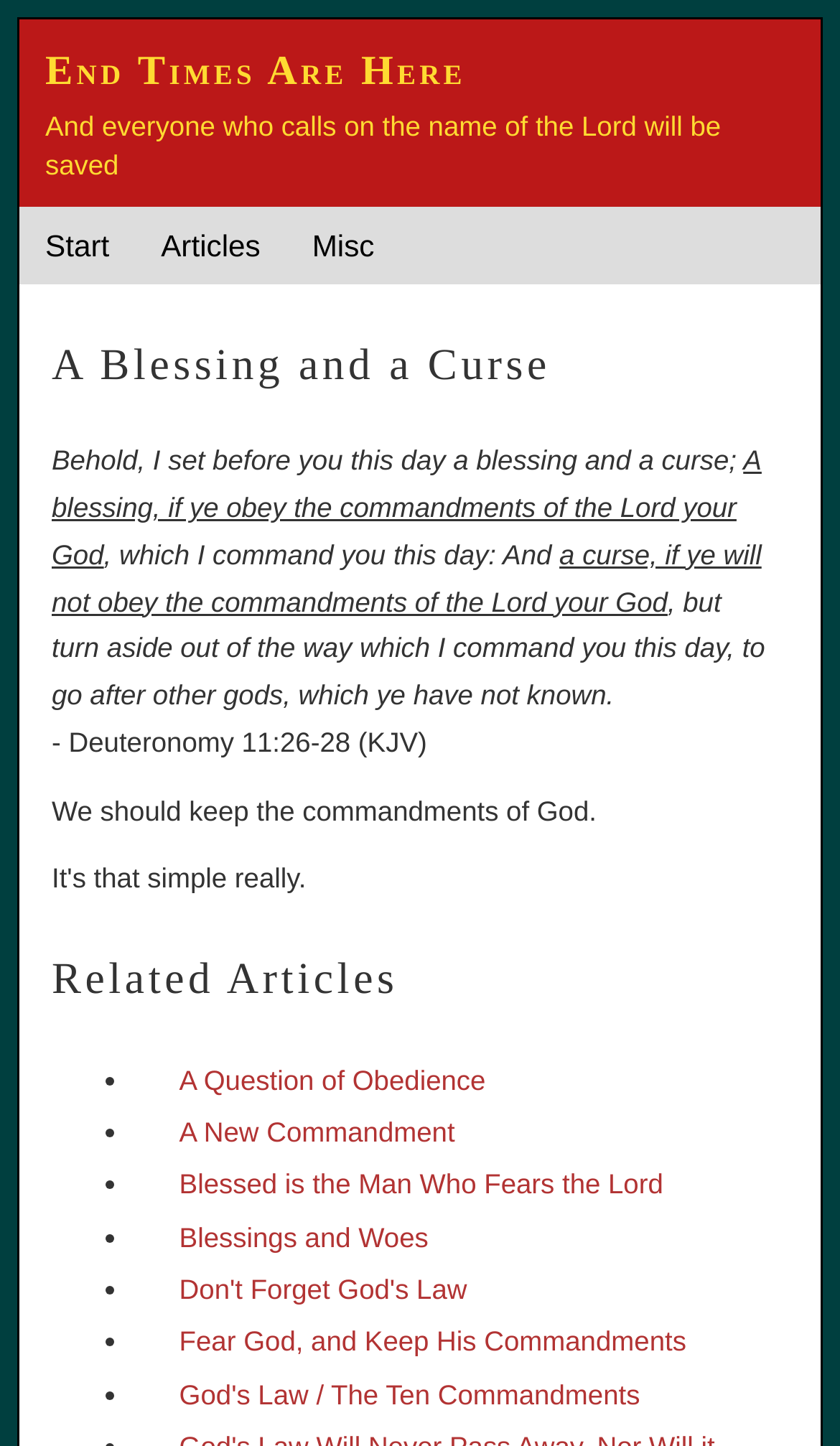Extract the text of the main heading from the webpage.

End Times Are Here